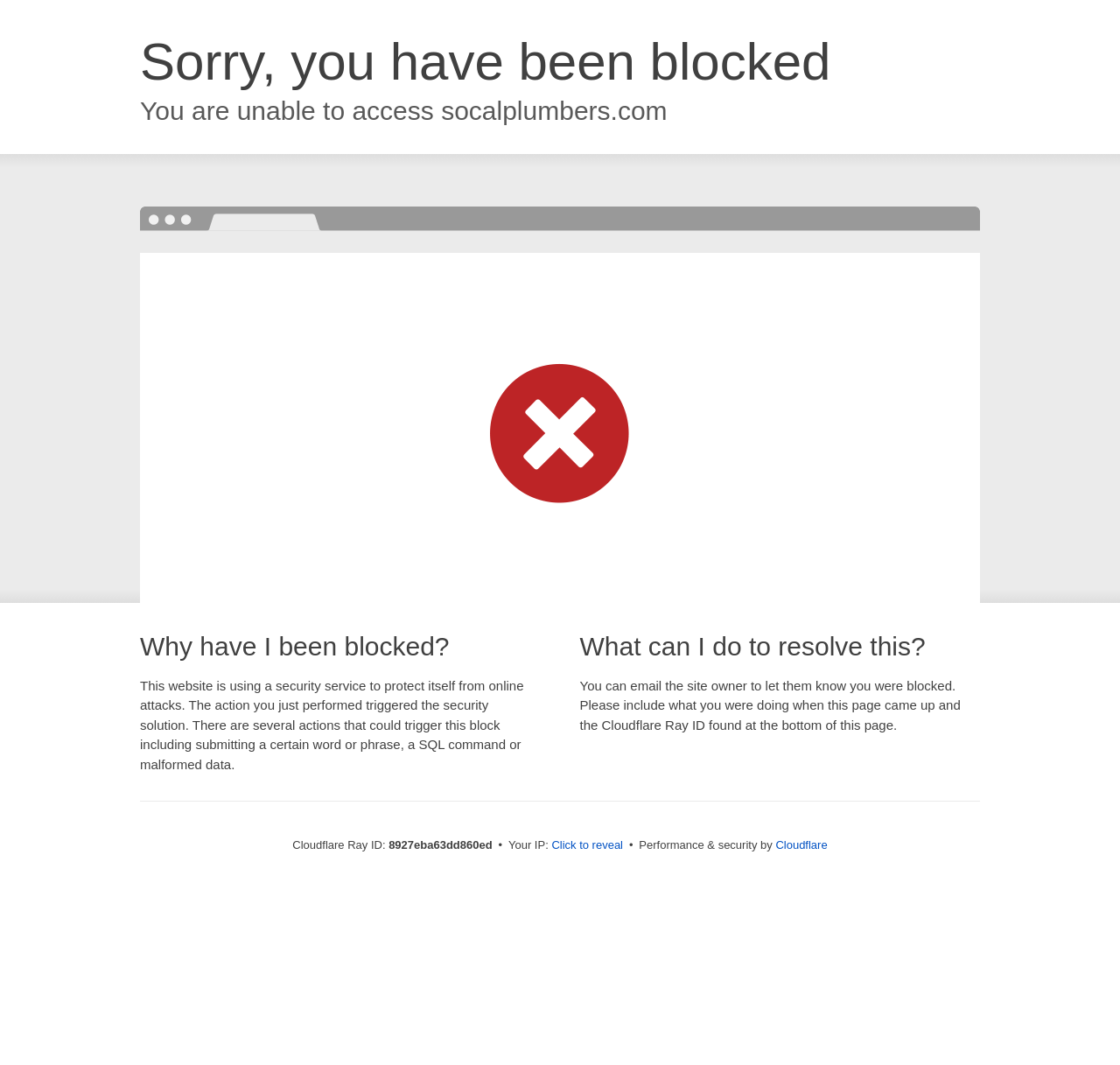Provide the bounding box coordinates of the HTML element described as: "Cloudflare". The bounding box coordinates should be four float numbers between 0 and 1, i.e., [left, top, right, bottom].

[0.693, 0.788, 0.739, 0.8]